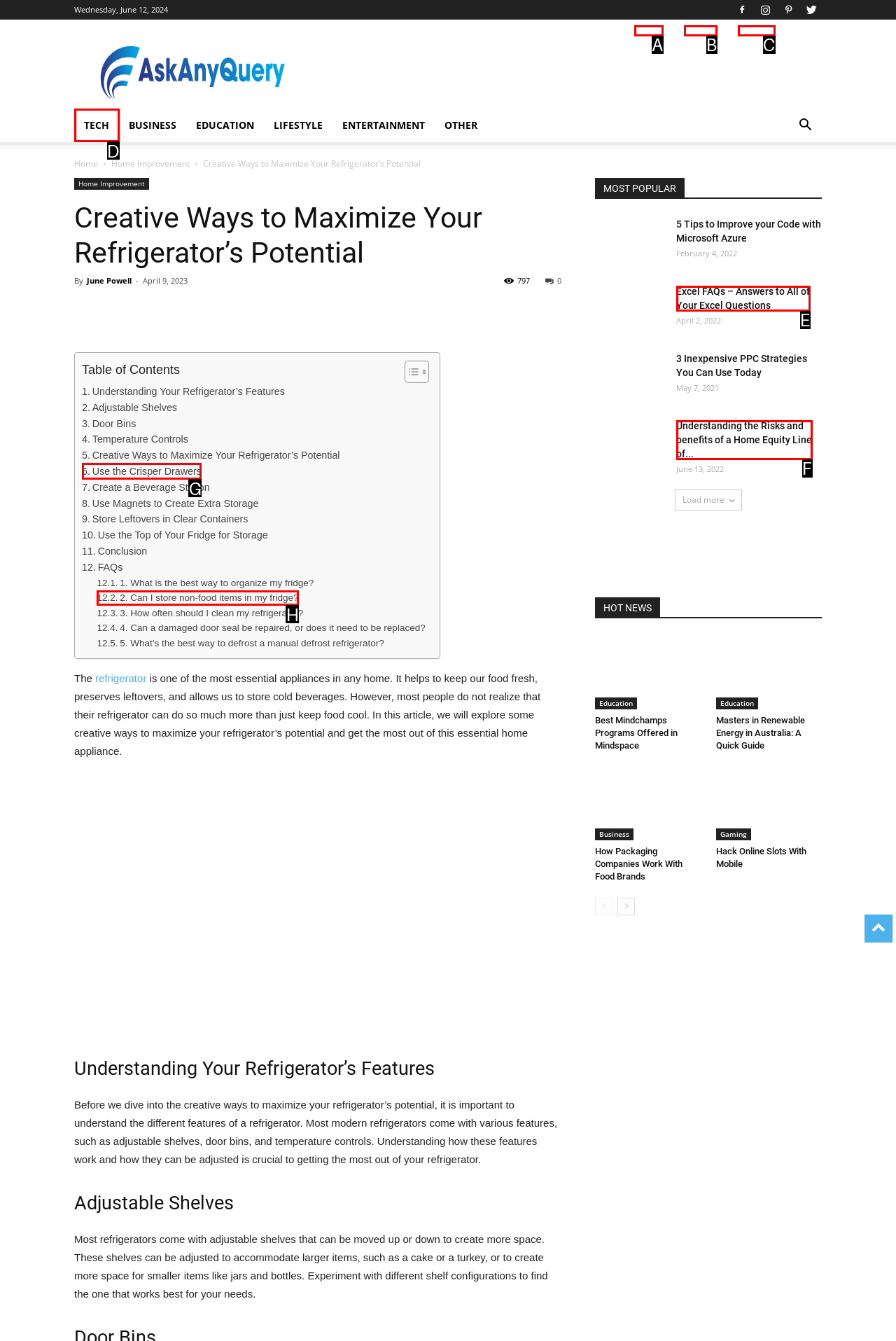Select the UI element that should be clicked to execute the following task: Click on the 'TECH' link
Provide the letter of the correct choice from the given options.

D